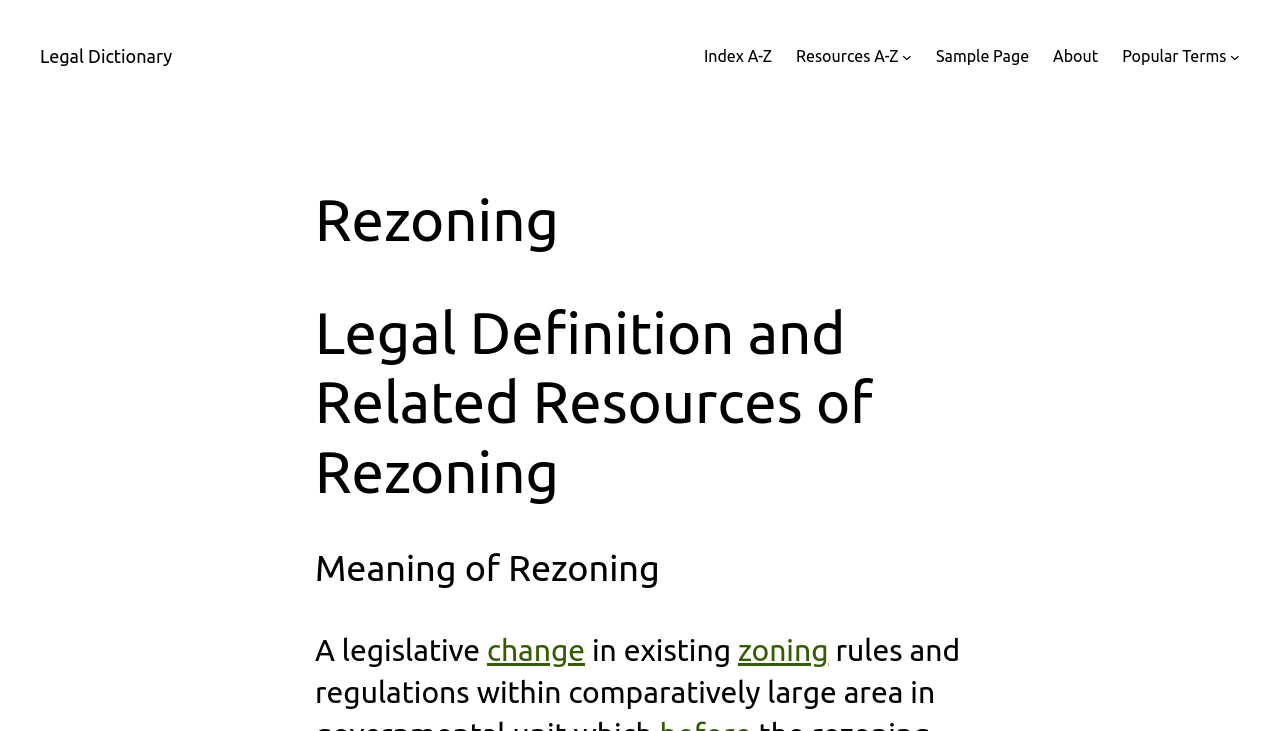Identify the coordinates of the bounding box for the element that must be clicked to accomplish the instruction: "Visit Sample Page".

[0.731, 0.06, 0.804, 0.095]